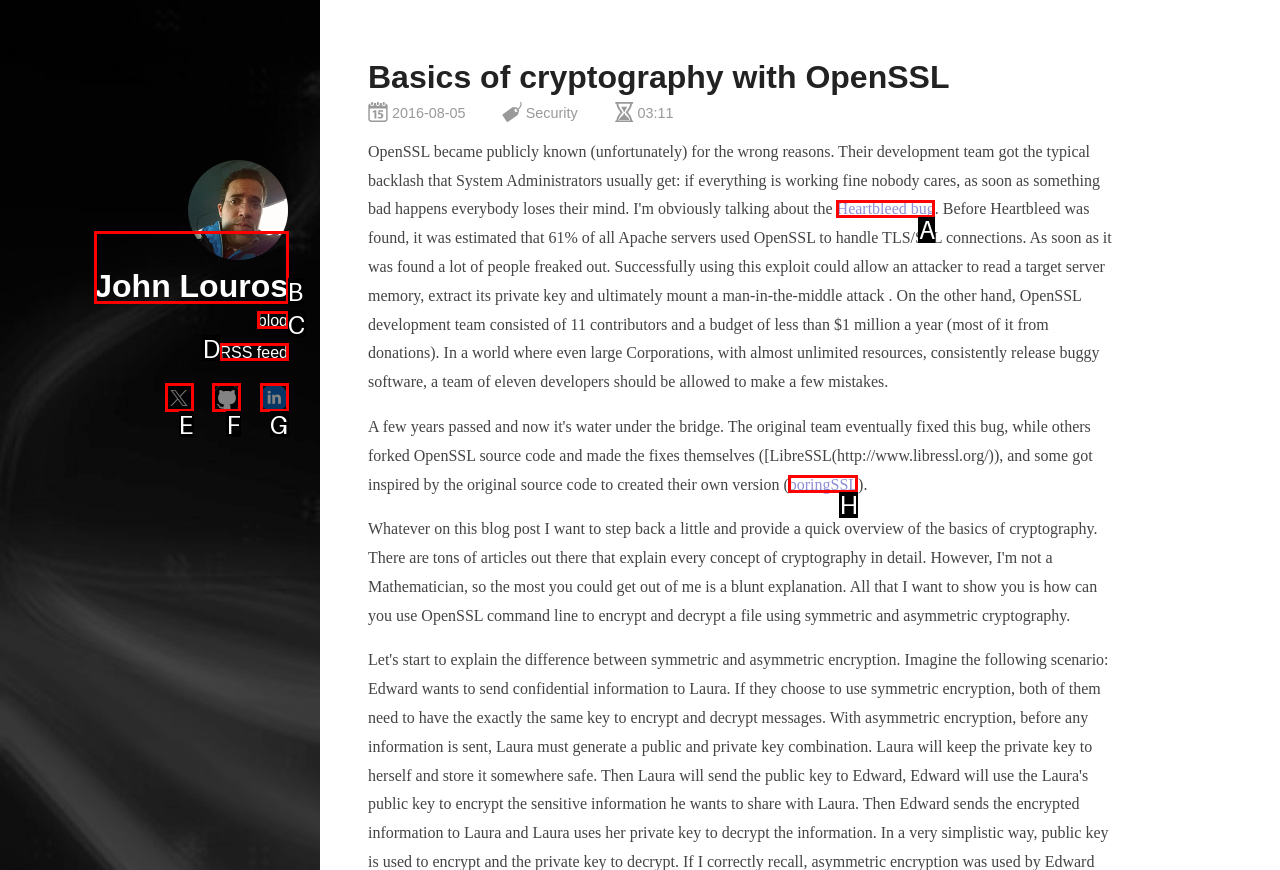Which UI element should be clicked to perform the following task: learn about boringSSL? Answer with the corresponding letter from the choices.

H